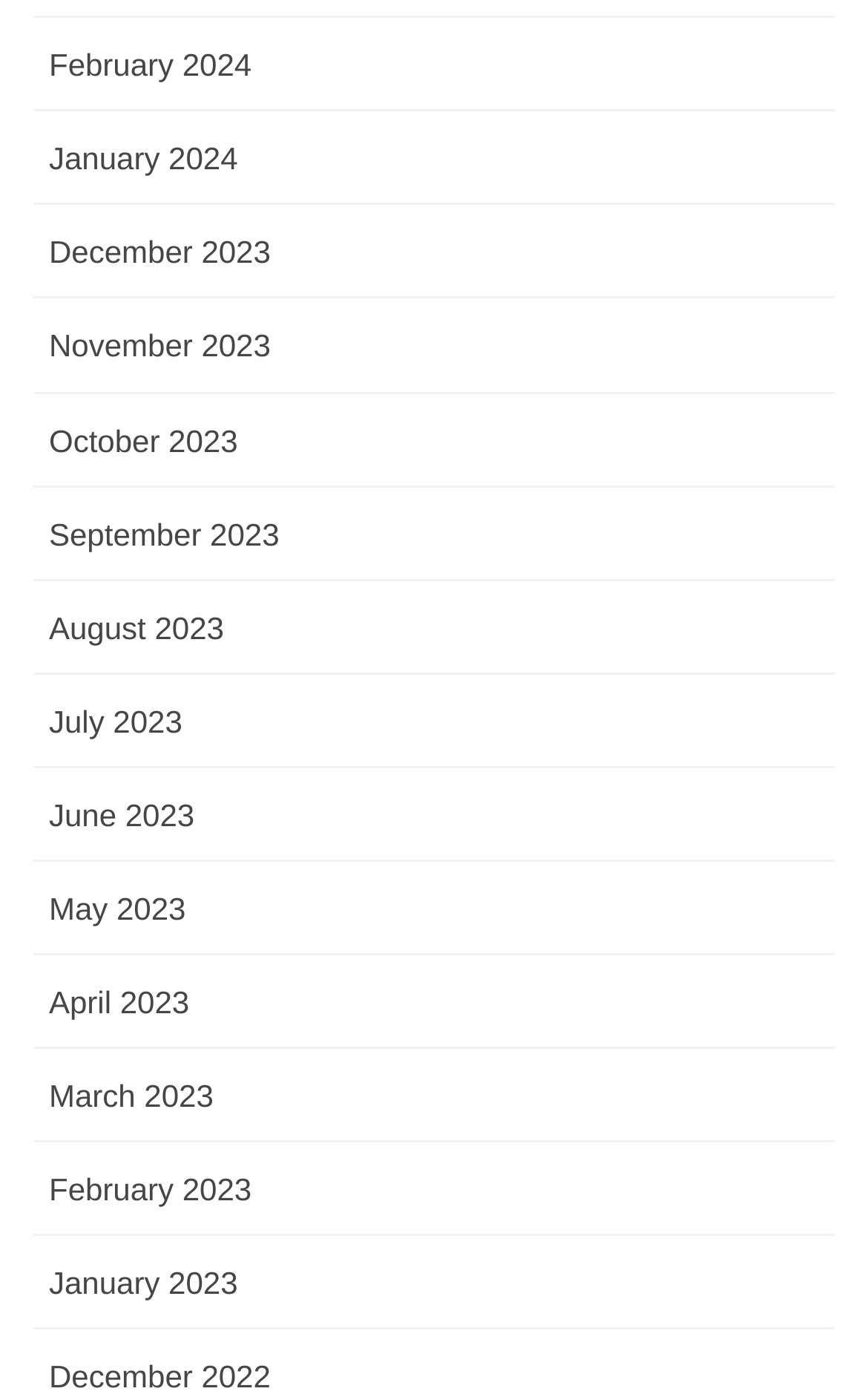With reference to the screenshot, provide a detailed response to the question below:
Are all links located at the same horizontal position?

I examined the x1 and x2 coordinates of each link and found that they all have the same x1 value of 0.038 and the same x2 value of 0.962, indicating that all links are located at the same horizontal position.